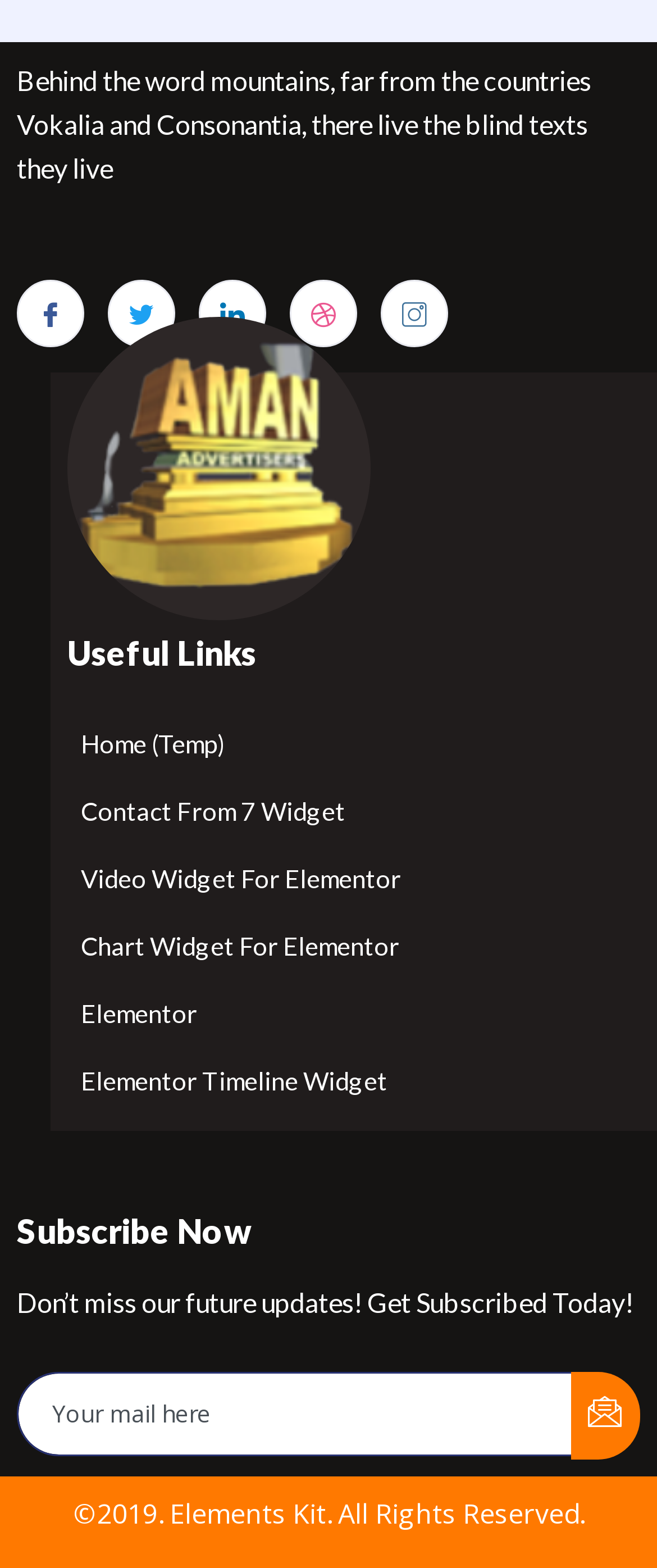Kindly respond to the following question with a single word or a brief phrase: 
What is the copyright year?

2019